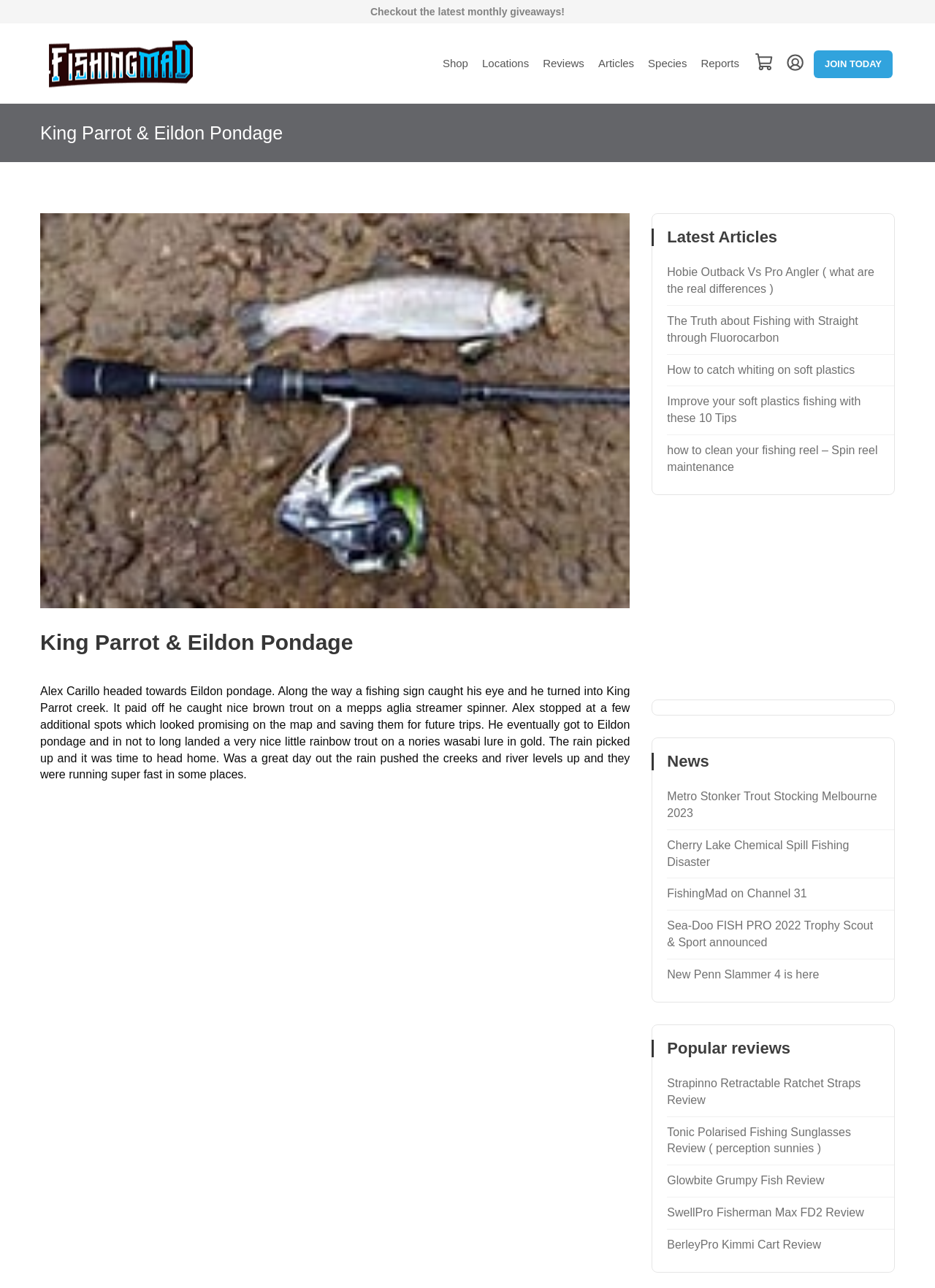Extract the bounding box of the UI element described as: "alt="Fishing Mad"".

[0.038, 0.044, 0.221, 0.053]